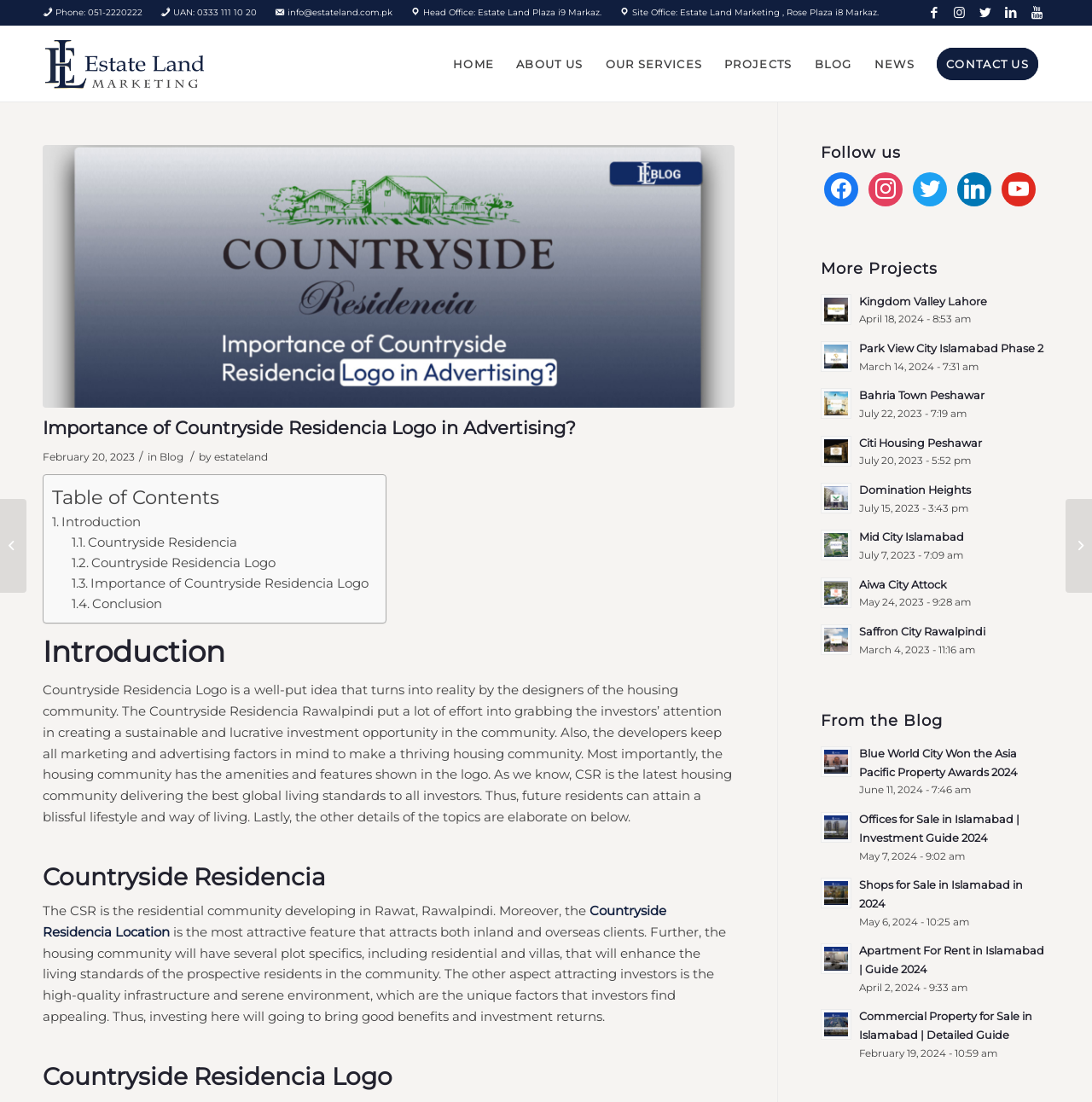Please determine the bounding box coordinates of the element to click on in order to accomplish the following task: "Click on the 'HOME' link". Ensure the coordinates are four float numbers ranging from 0 to 1, i.e., [left, top, right, bottom].

[0.405, 0.024, 0.463, 0.092]